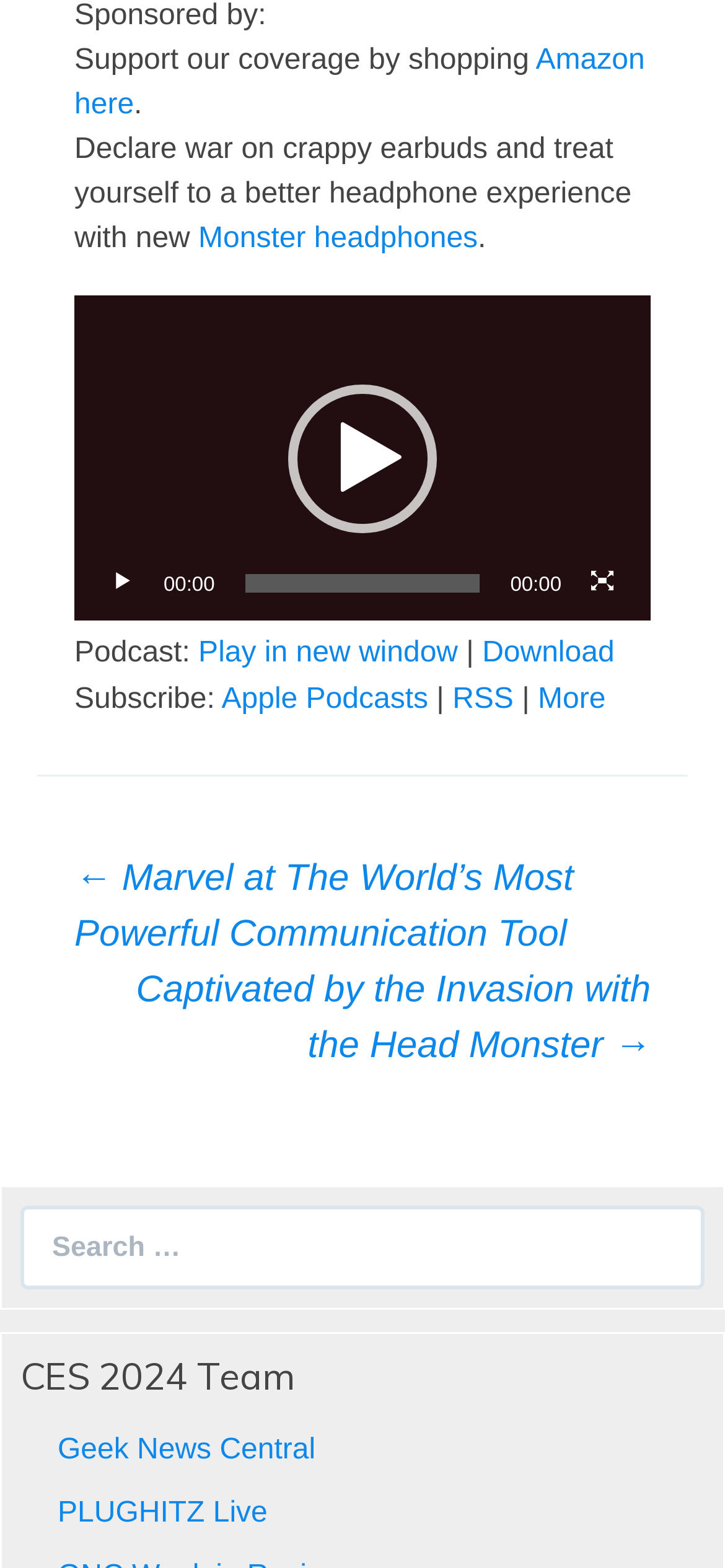What is the name of the video player?
Refer to the image and provide a concise answer in one word or phrase.

Video Player